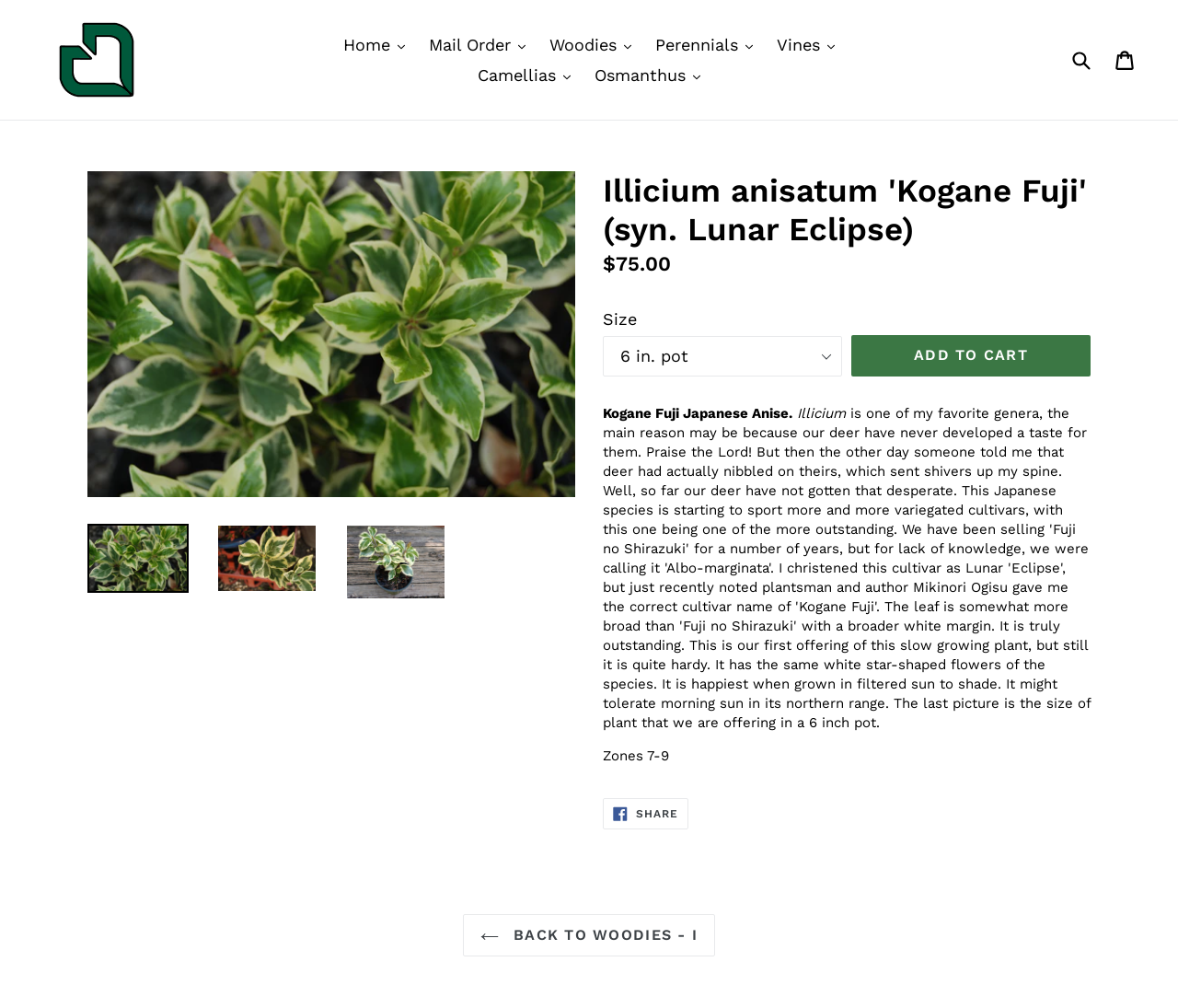Please identify the bounding box coordinates of the element that needs to be clicked to perform the following instruction: "Add to cart".

[0.723, 0.333, 0.926, 0.373]